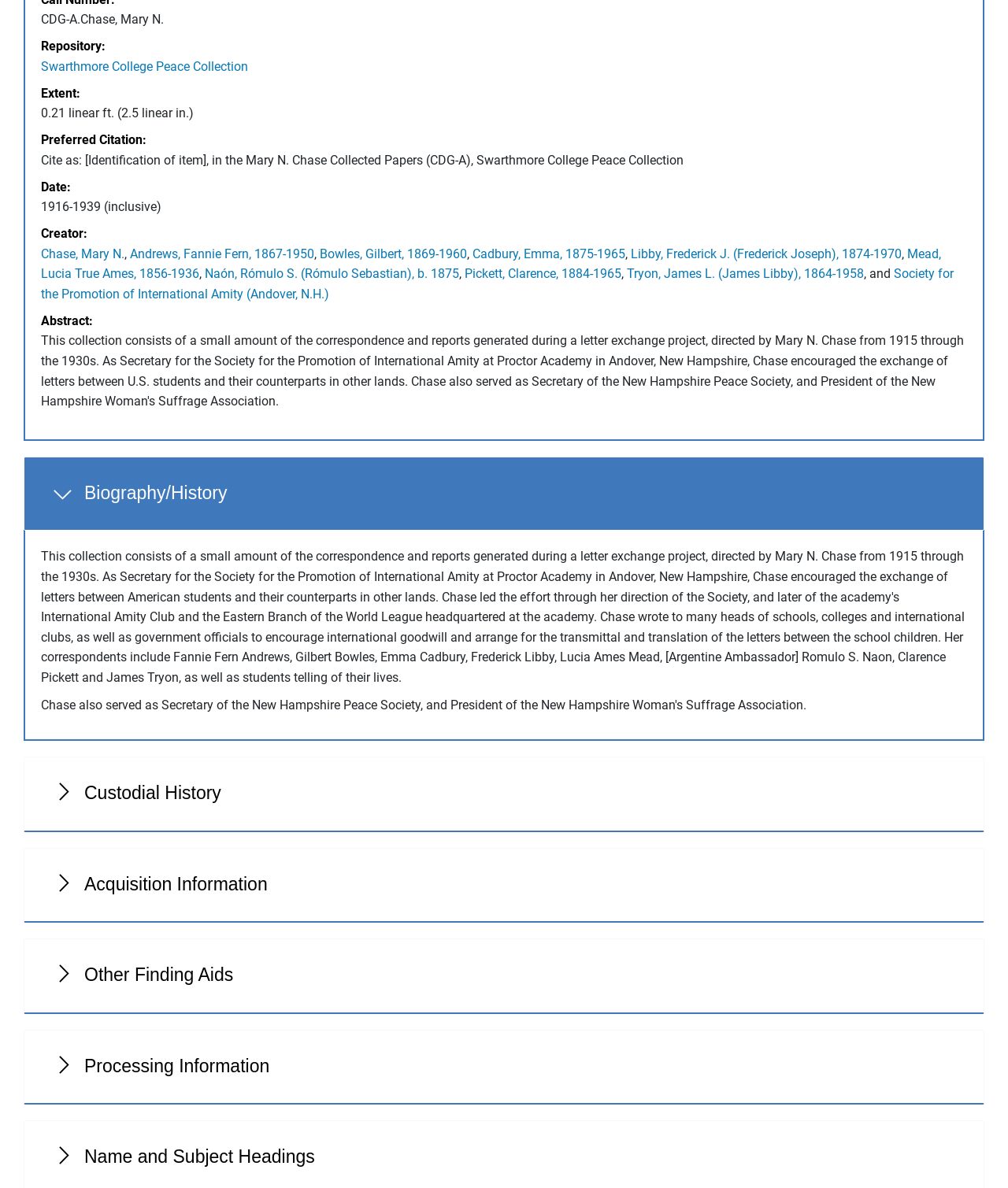Given the description of the UI element: "Bowles, Gilbert, 1869-1960", predict the bounding box coordinates in the form of [left, top, right, bottom], with each value being a float between 0 and 1.

[0.317, 0.207, 0.463, 0.22]